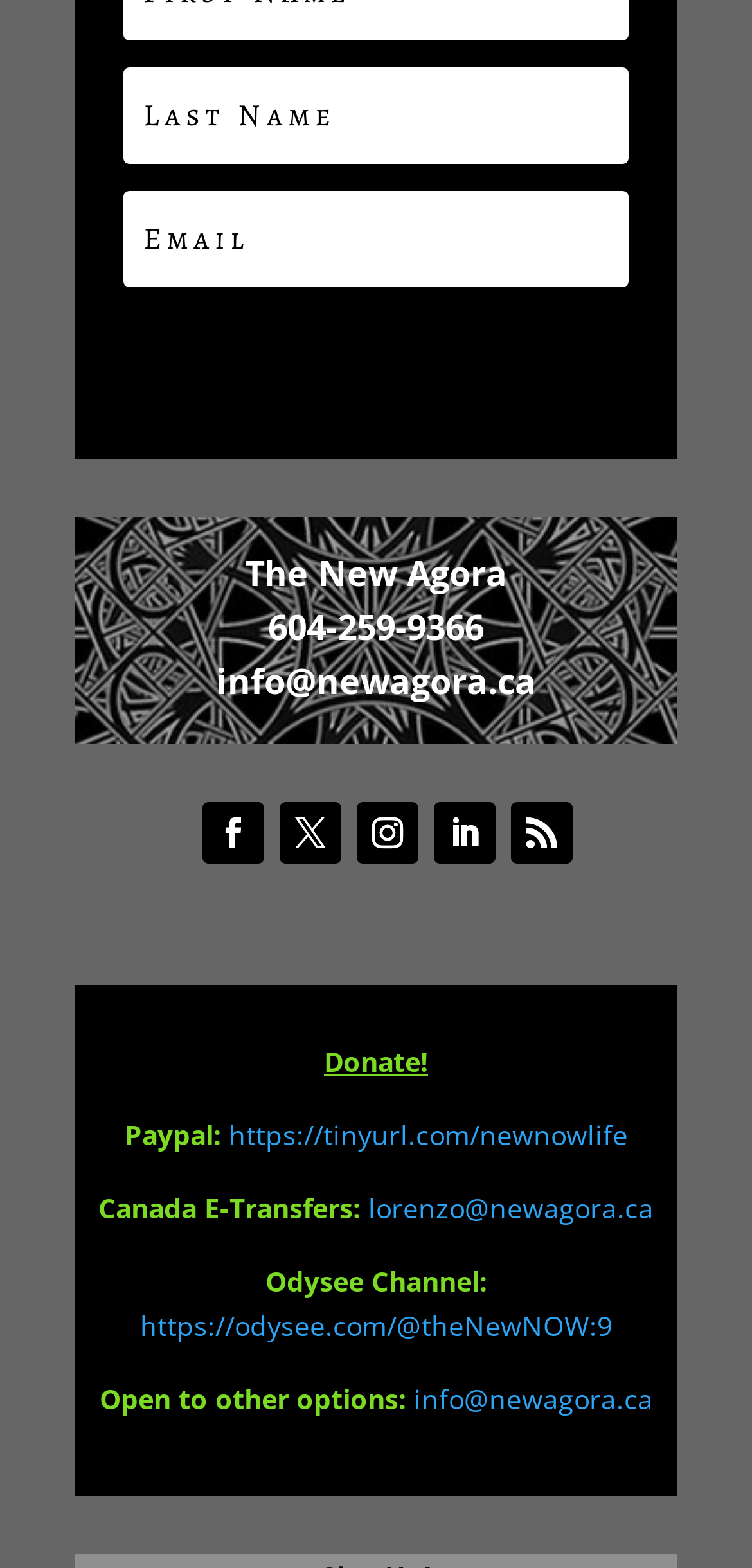Please answer the following question using a single word or phrase: 
What is the name of the organization?

The New Agora